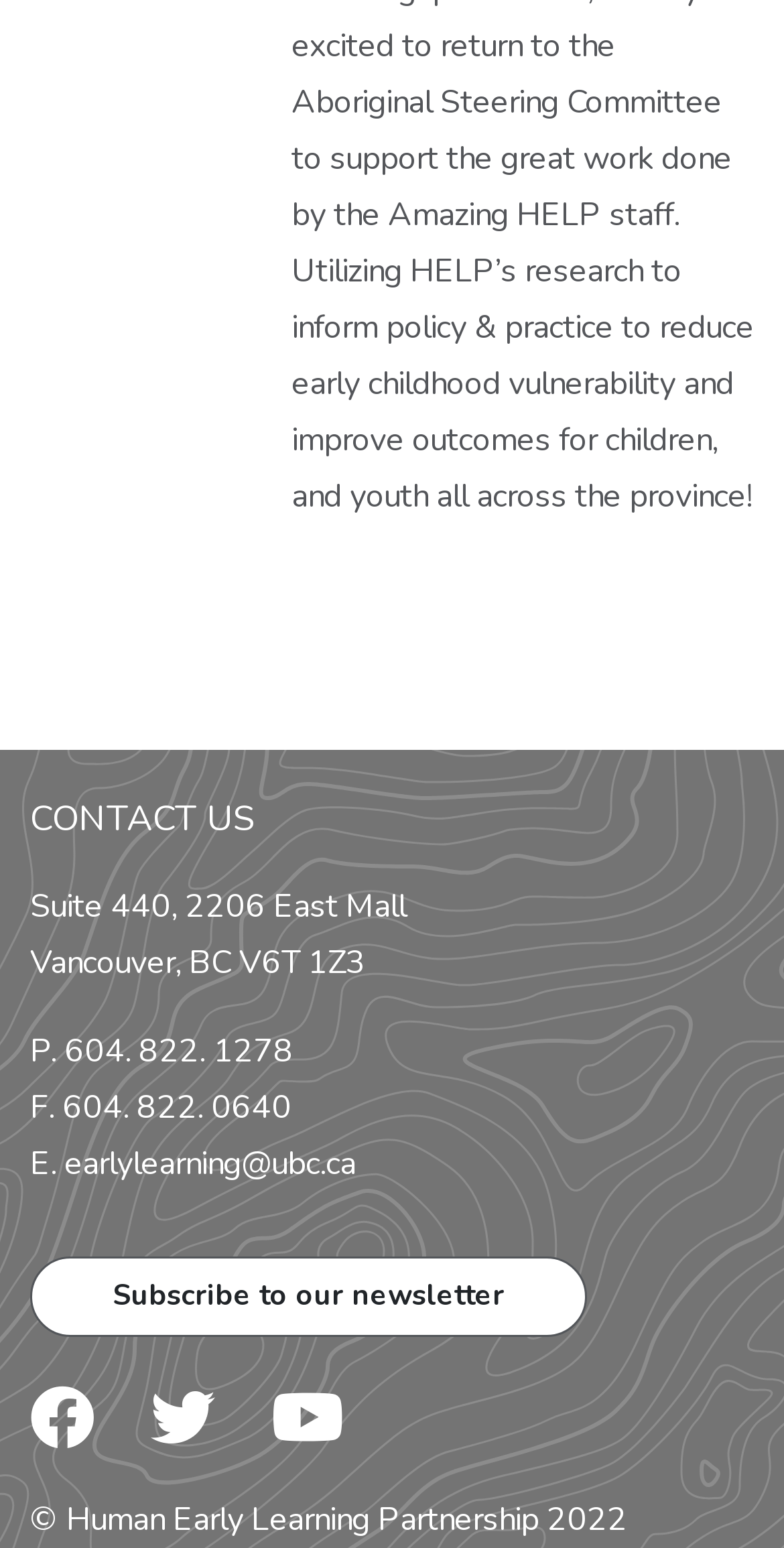Kindly respond to the following question with a single word or a brief phrase: 
What is the email address of the Human Early Learning Partnership?

earlylearning@ubc.ca